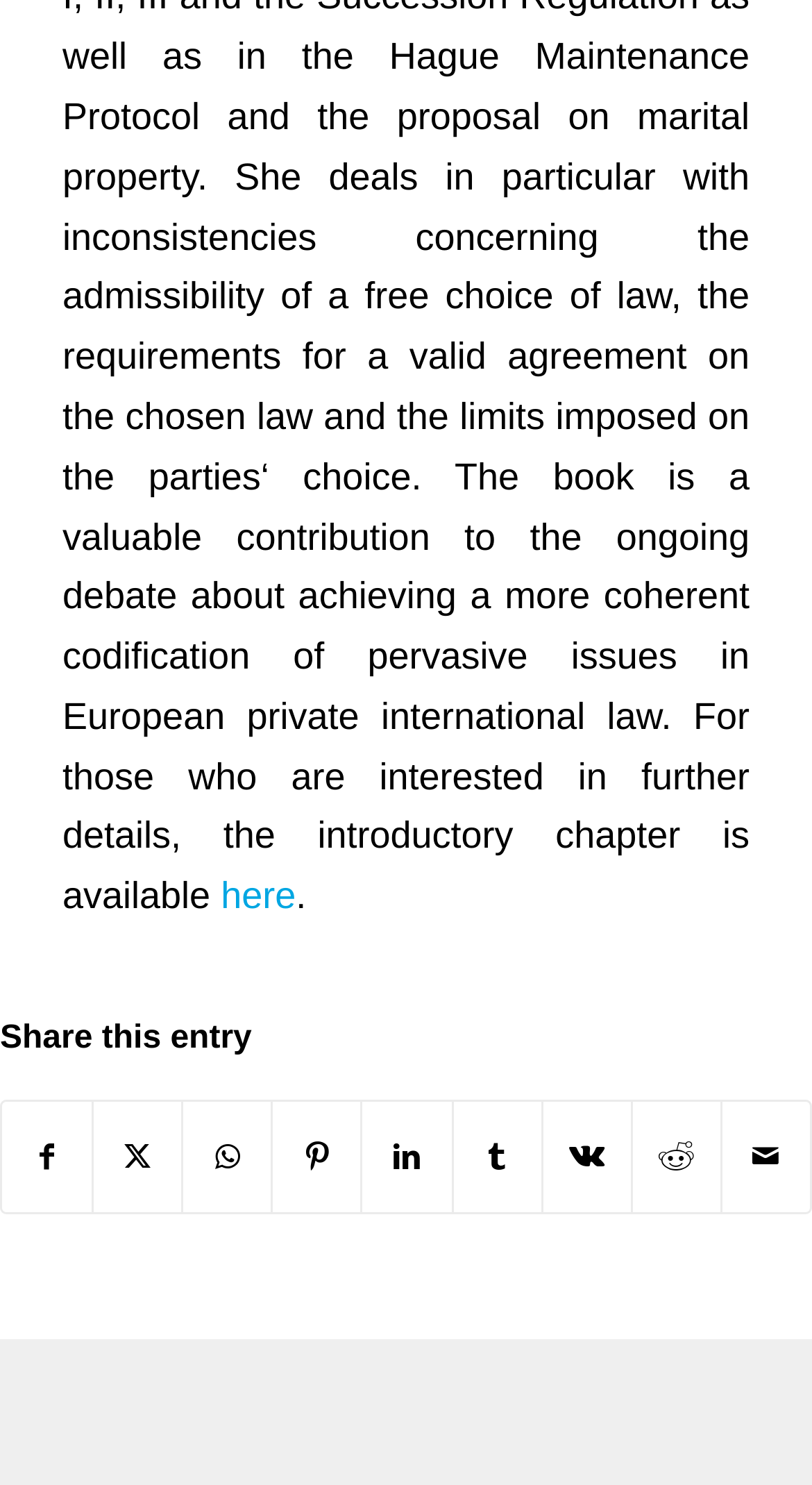Answer this question using a single word or a brief phrase:
What is the vertical position of the 'Share on Facebook' link?

Below the 'Share this entry' heading